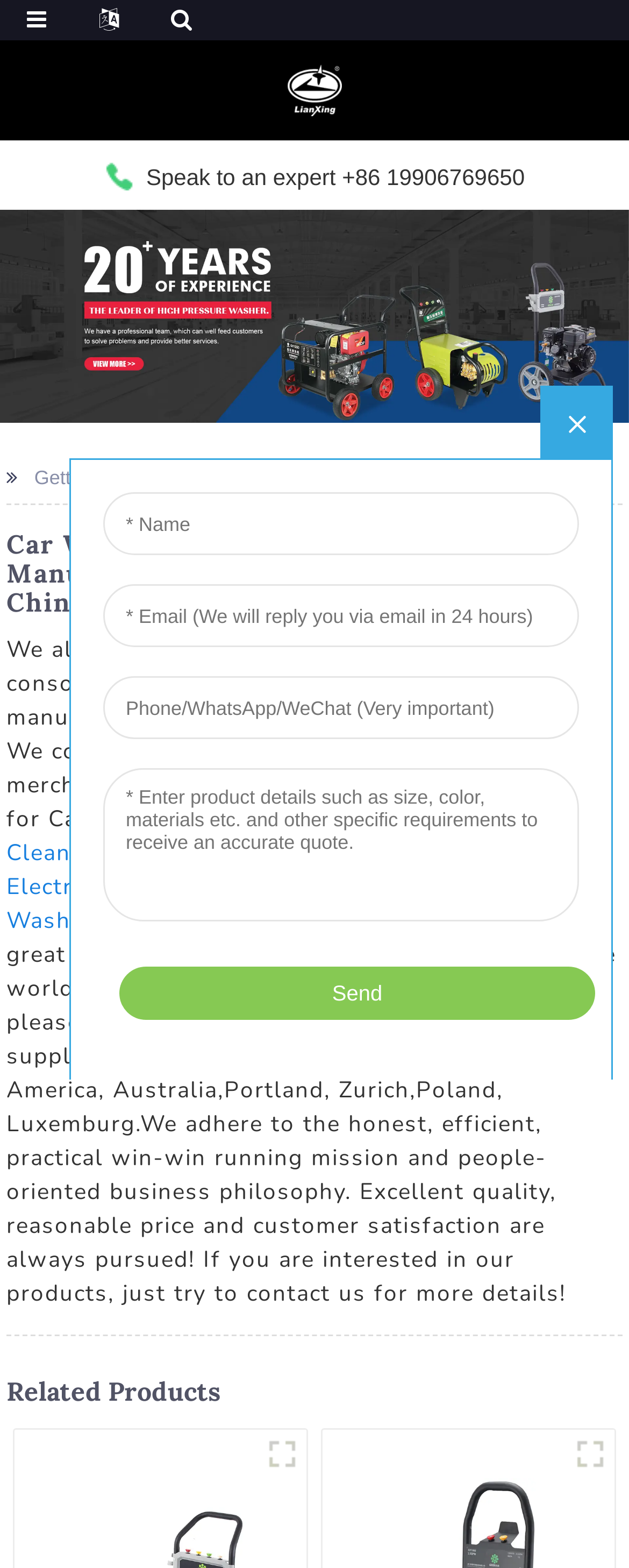Please specify the bounding box coordinates of the area that should be clicked to accomplish the following instruction: "Learn about High Pressure Cleaning Machine Electric". The coordinates should consist of four float numbers between 0 and 1, i.e., [left, top, right, bottom].

[0.01, 0.513, 0.907, 0.554]